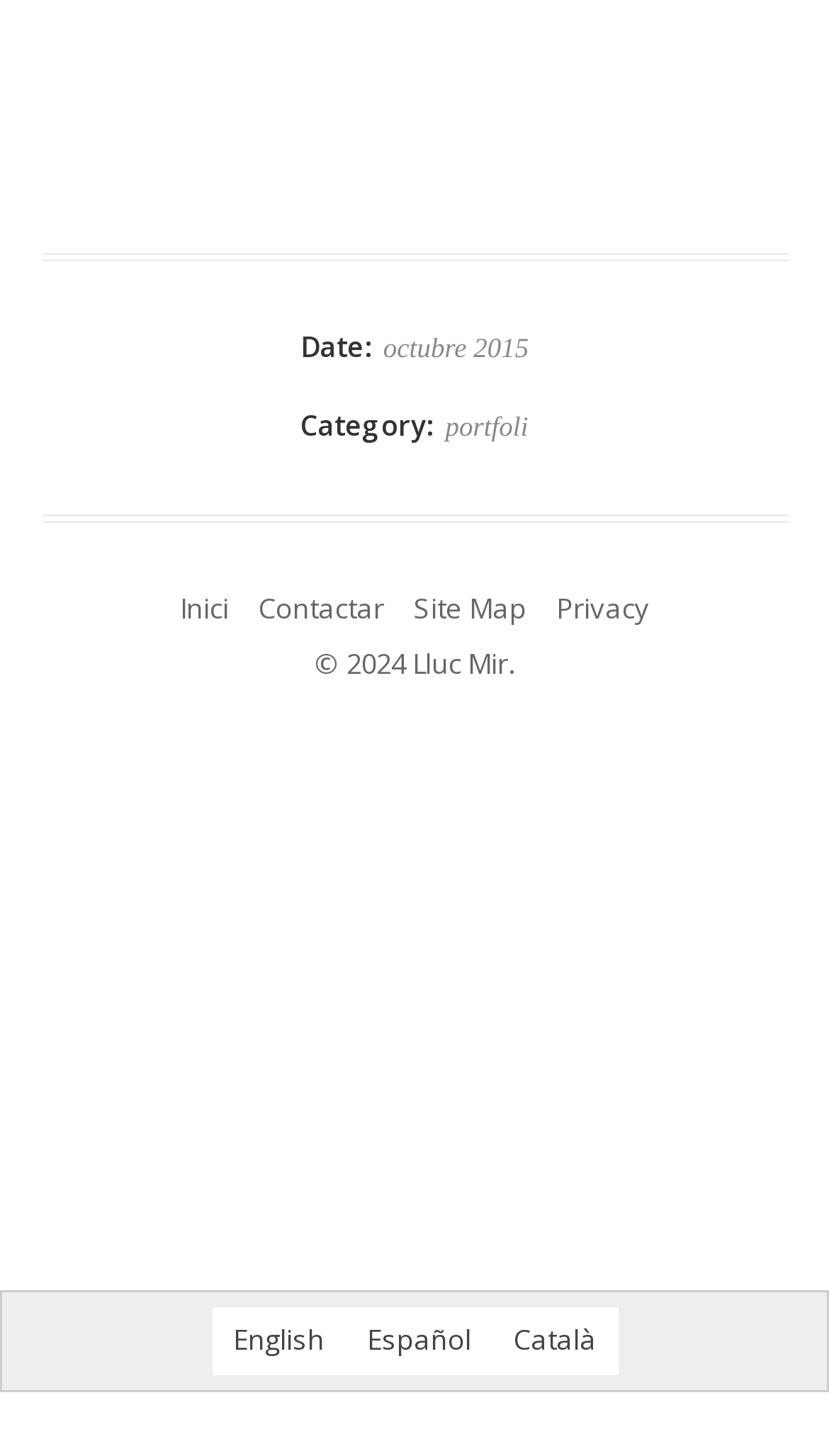Identify the bounding box coordinates of the specific part of the webpage to click to complete this instruction: "View October 2015".

[0.462, 0.228, 0.638, 0.25]